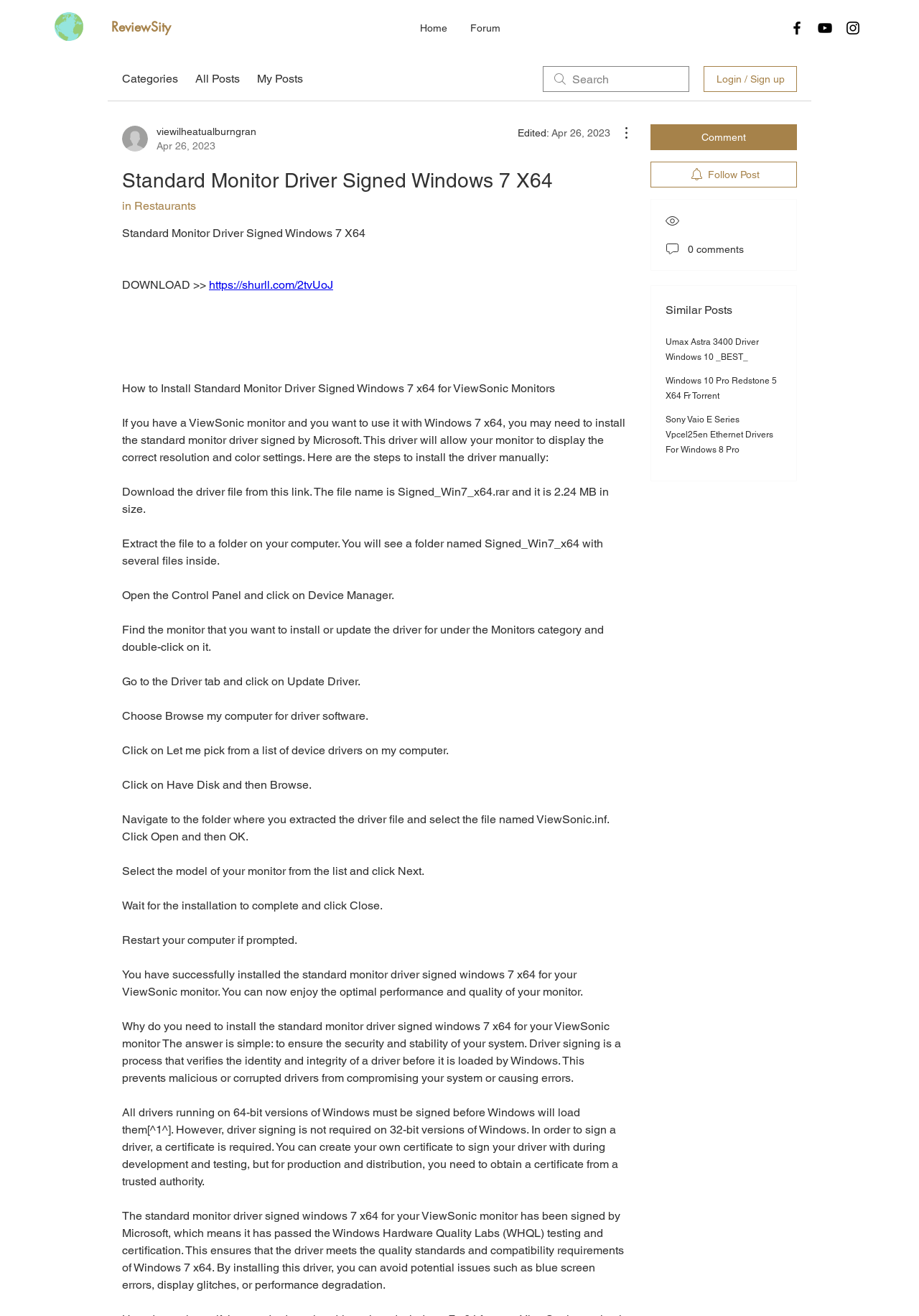Predict the bounding box coordinates of the area that should be clicked to accomplish the following instruction: "Click on the 'DOWNLOAD >>' link". The bounding box coordinates should consist of four float numbers between 0 and 1, i.e., [left, top, right, bottom].

[0.133, 0.211, 0.227, 0.222]